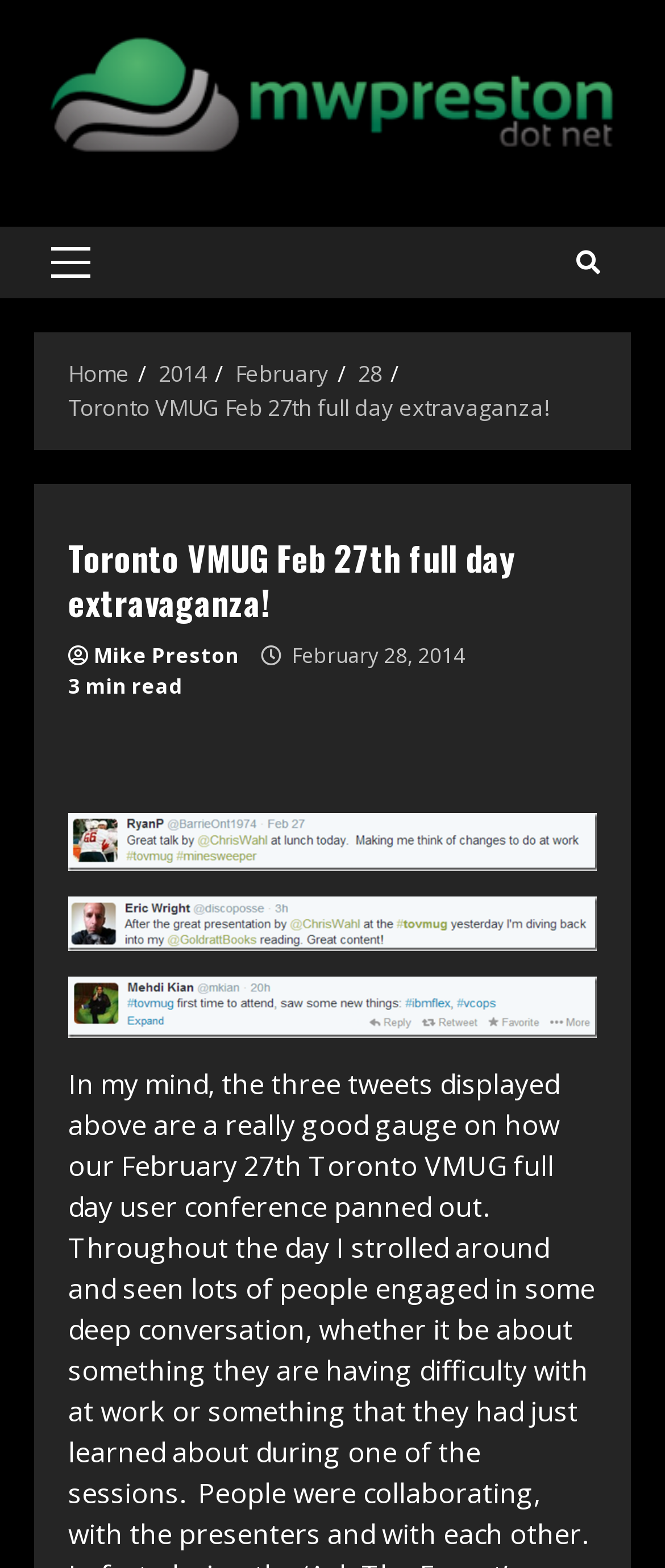Identify the title of the webpage and provide its text content.

Toronto VMUG Feb 27th full day extravaganza!